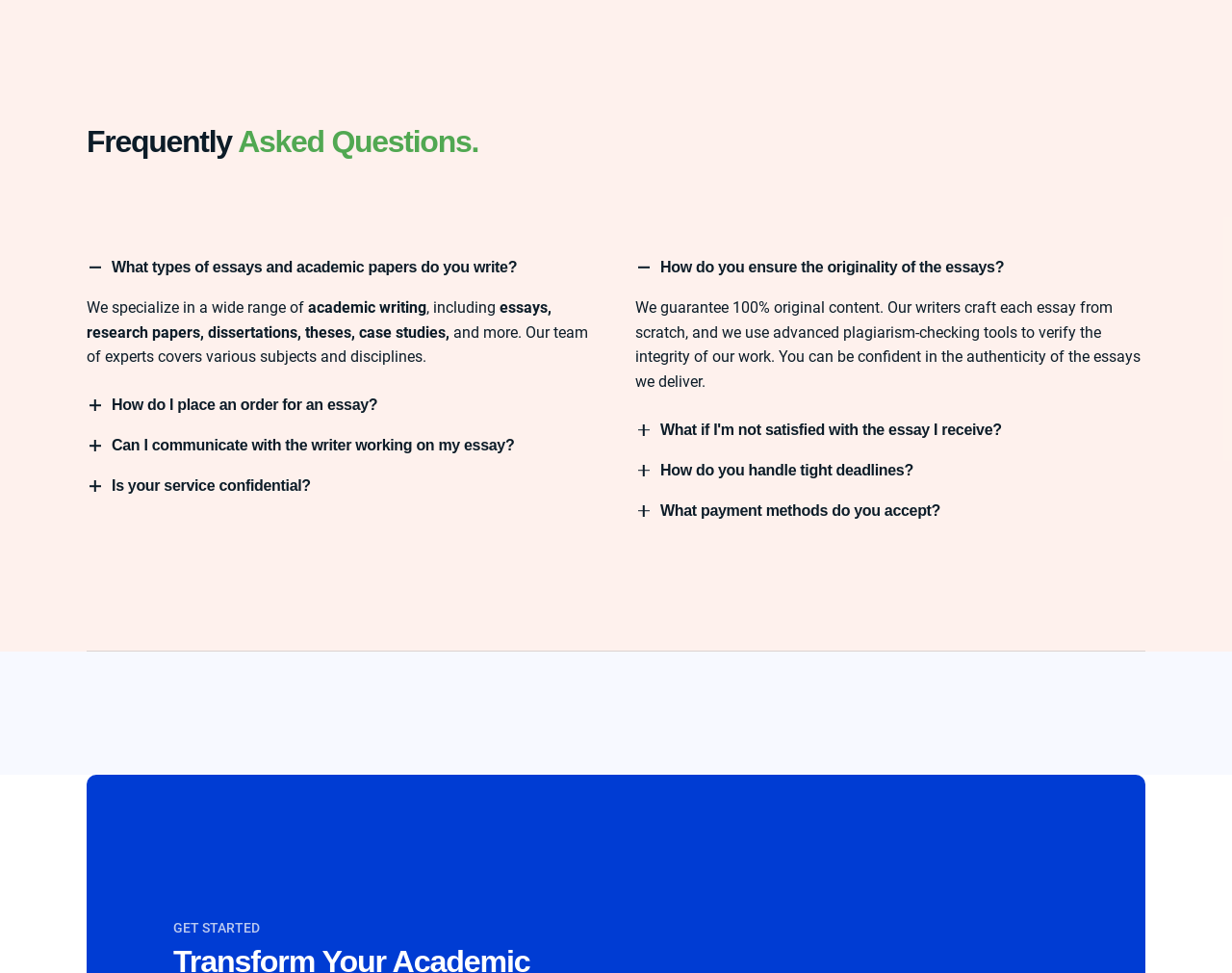Provide the bounding box coordinates of the UI element that matches the description: "parent_node: Is your service confidential?".

[0.064, 0.483, 0.091, 0.516]